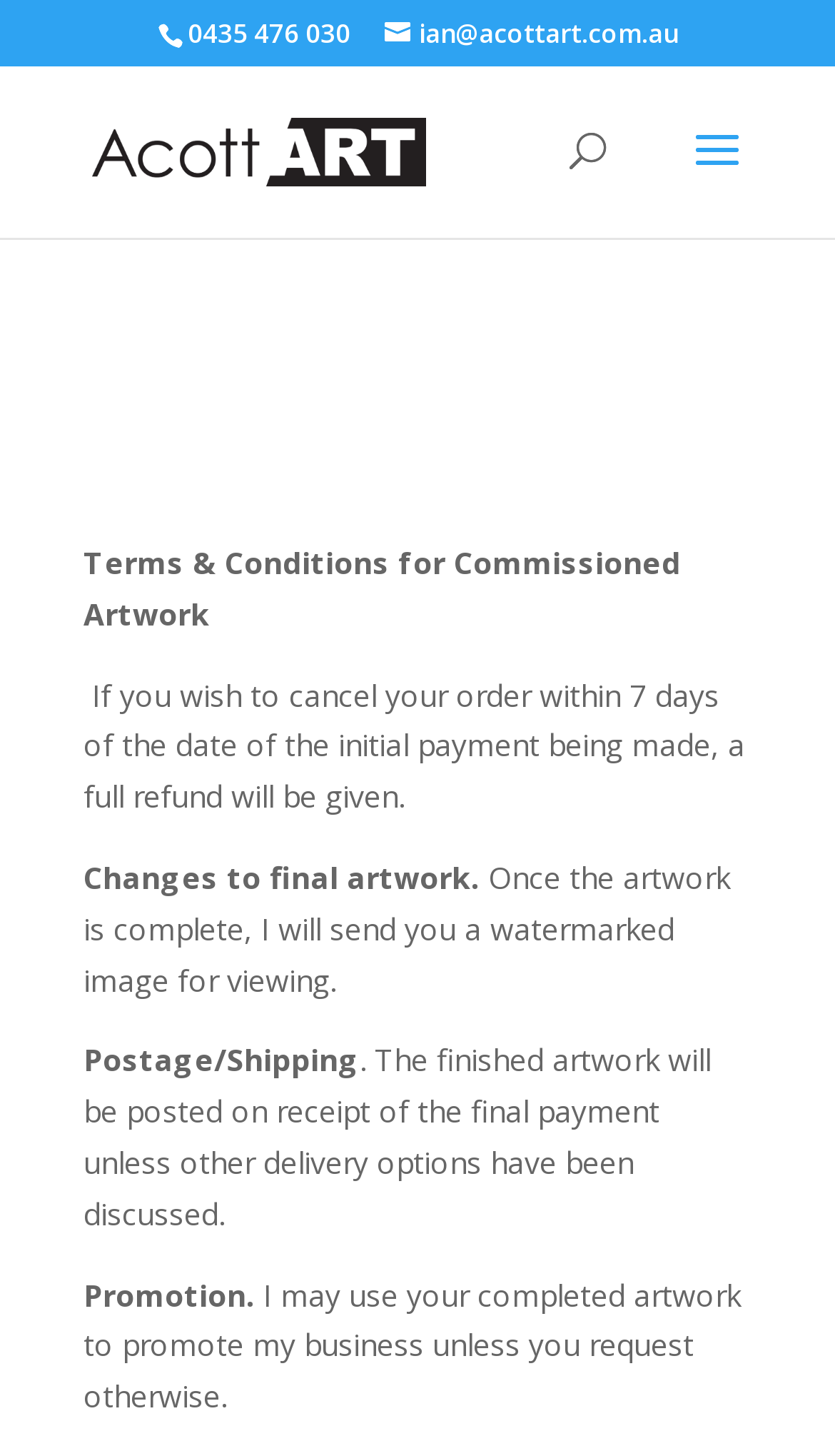Please reply to the following question using a single word or phrase: 
What is the purpose of the search box?

Search for: